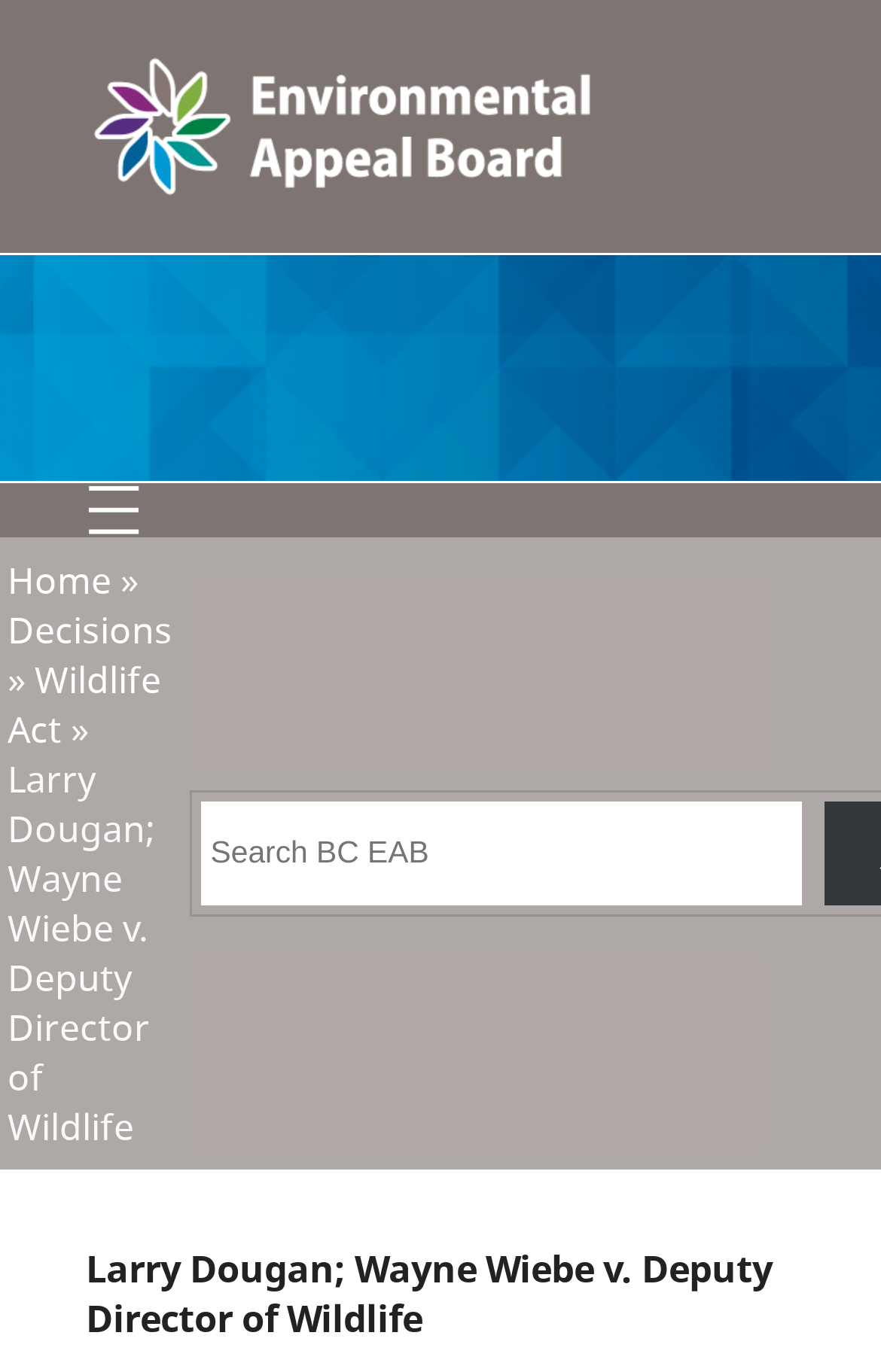Describe all visible elements and their arrangement on the webpage.

The webpage appears to be a government website, specifically the BC Environmental Appeal Board, with a focus on a particular case: "Larry Dougan; Wayne Wiebe v. Deputy Director of Wildlife". 

At the top left corner, there is a logo of the BC Government, which is an image linked to the BC Government website. Below the logo, there is a main menu navigation bar that spans most of the width of the page. The menu can be opened by clicking a button on the left side of the navigation bar.

To the right of the logo, there are several links, including "Home", "Decisions", and "Wildlife Act", which are likely navigation links to other parts of the website. These links are arranged vertically, with "Home" at the top and "Wildlife Act" at the bottom.

Below the navigation links, there is a heading that displays the title of the case, "Larry Dougan; Wayne Wiebe v. Deputy Director of Wildlife". This heading is centered near the top of the page.

On the right side of the page, there is a search function, consisting of a label "Search" and a search box where users can input their queries. The search box is positioned below the navigation links and above the main content of the page.

The main content of the page is likely related to the case, but the exact details are not specified.